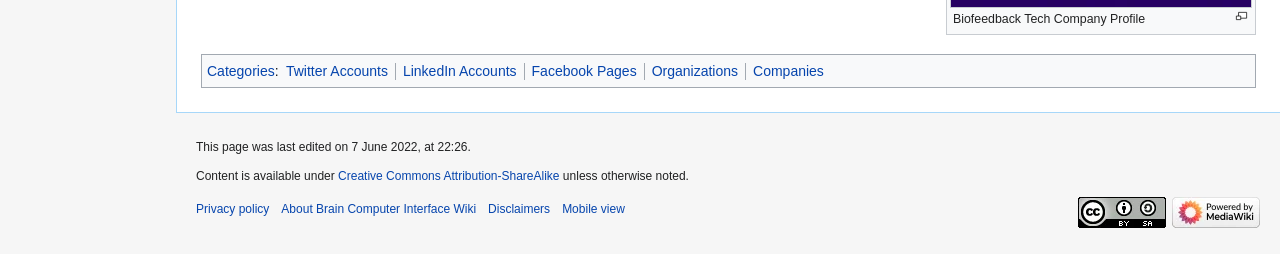Please give a succinct answer using a single word or phrase:
What is the wiki powered by?

MediaWiki